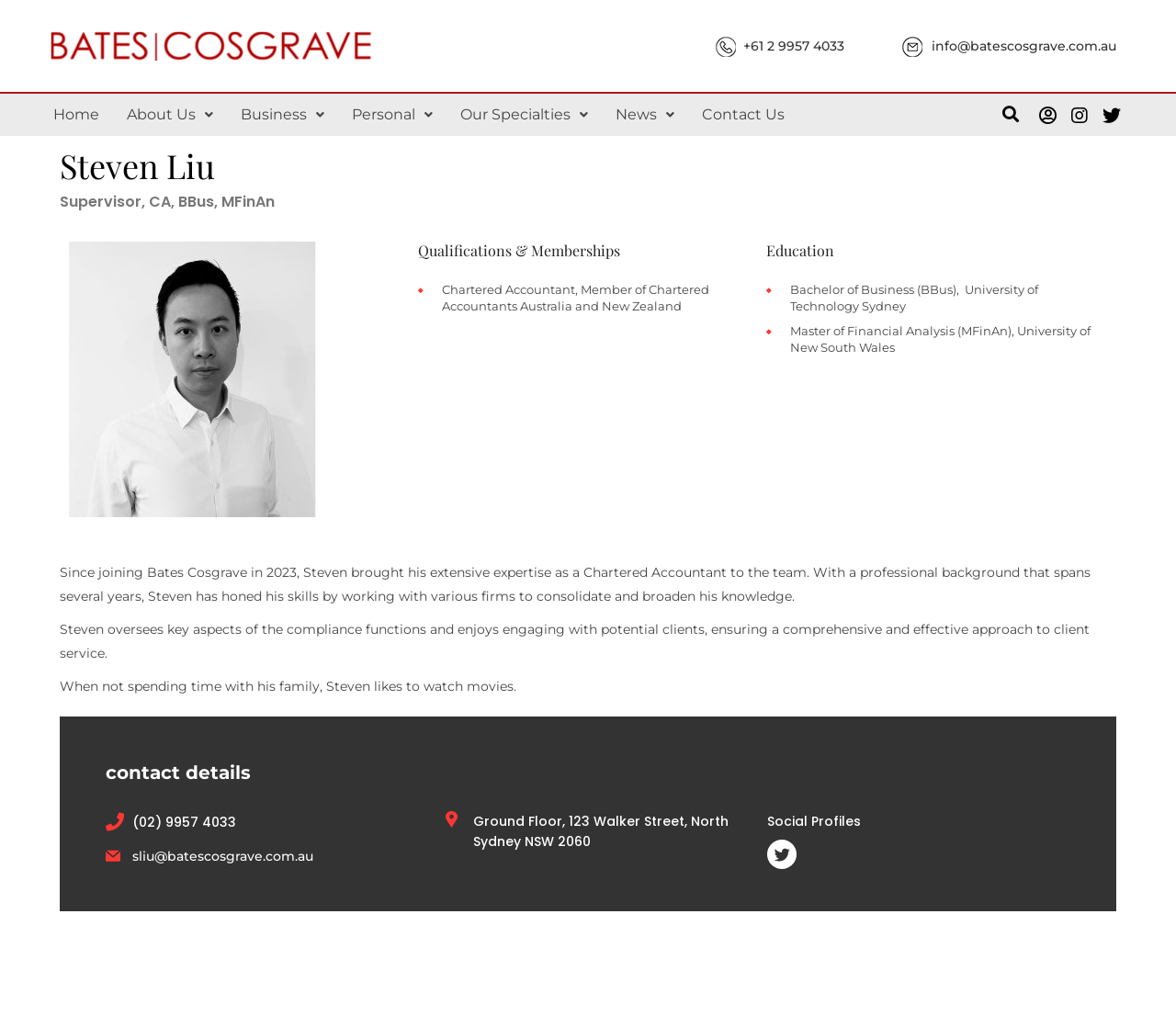Locate the bounding box coordinates of the clickable part needed for the task: "View Steven Liu's contact details".

[0.09, 0.74, 0.91, 0.765]